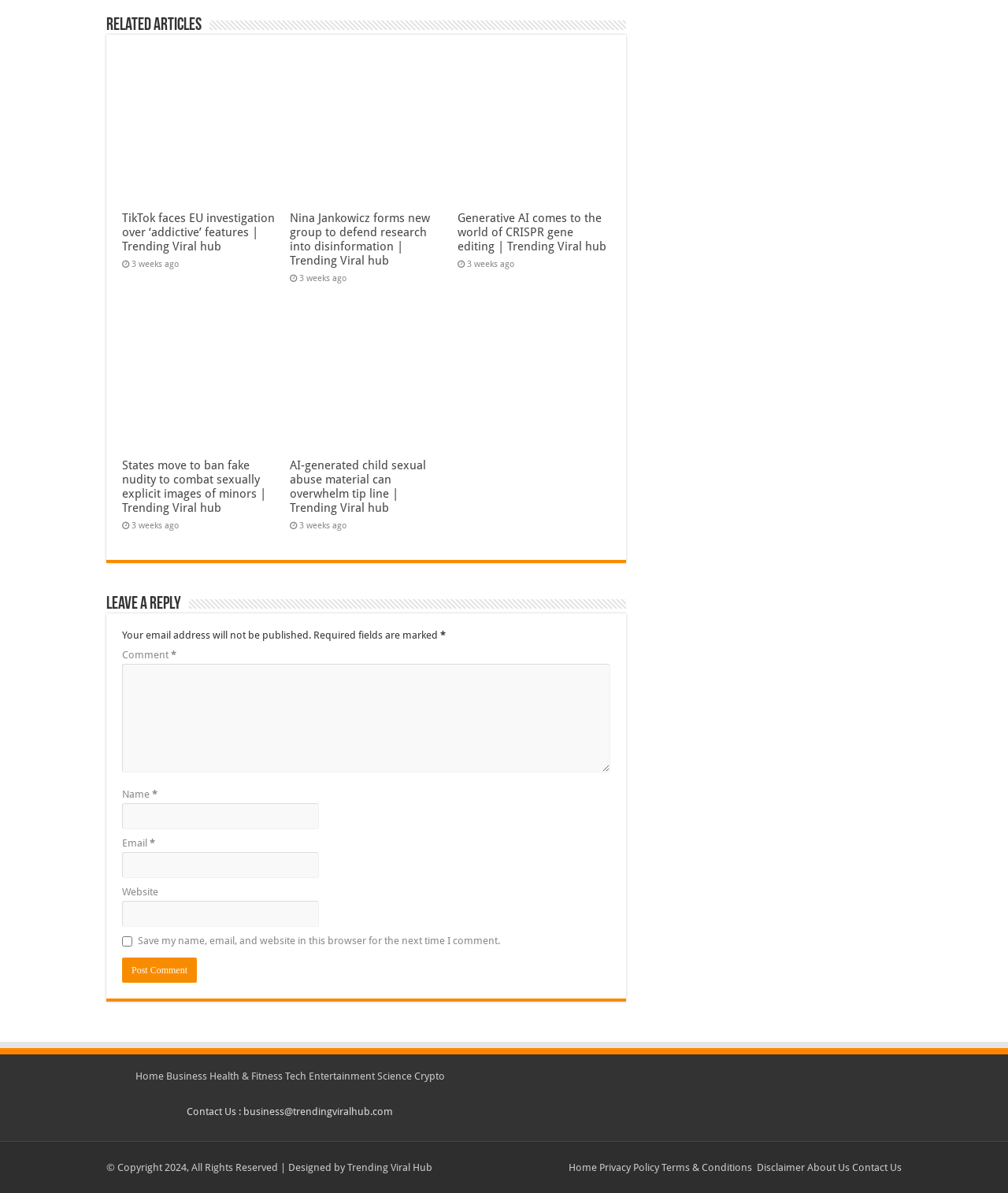Locate the bounding box coordinates of the area that needs to be clicked to fulfill the following instruction: "Click on the 'Home' link at the top". The coordinates should be in the format of four float numbers between 0 and 1, namely [left, top, right, bottom].

[0.134, 0.897, 0.162, 0.907]